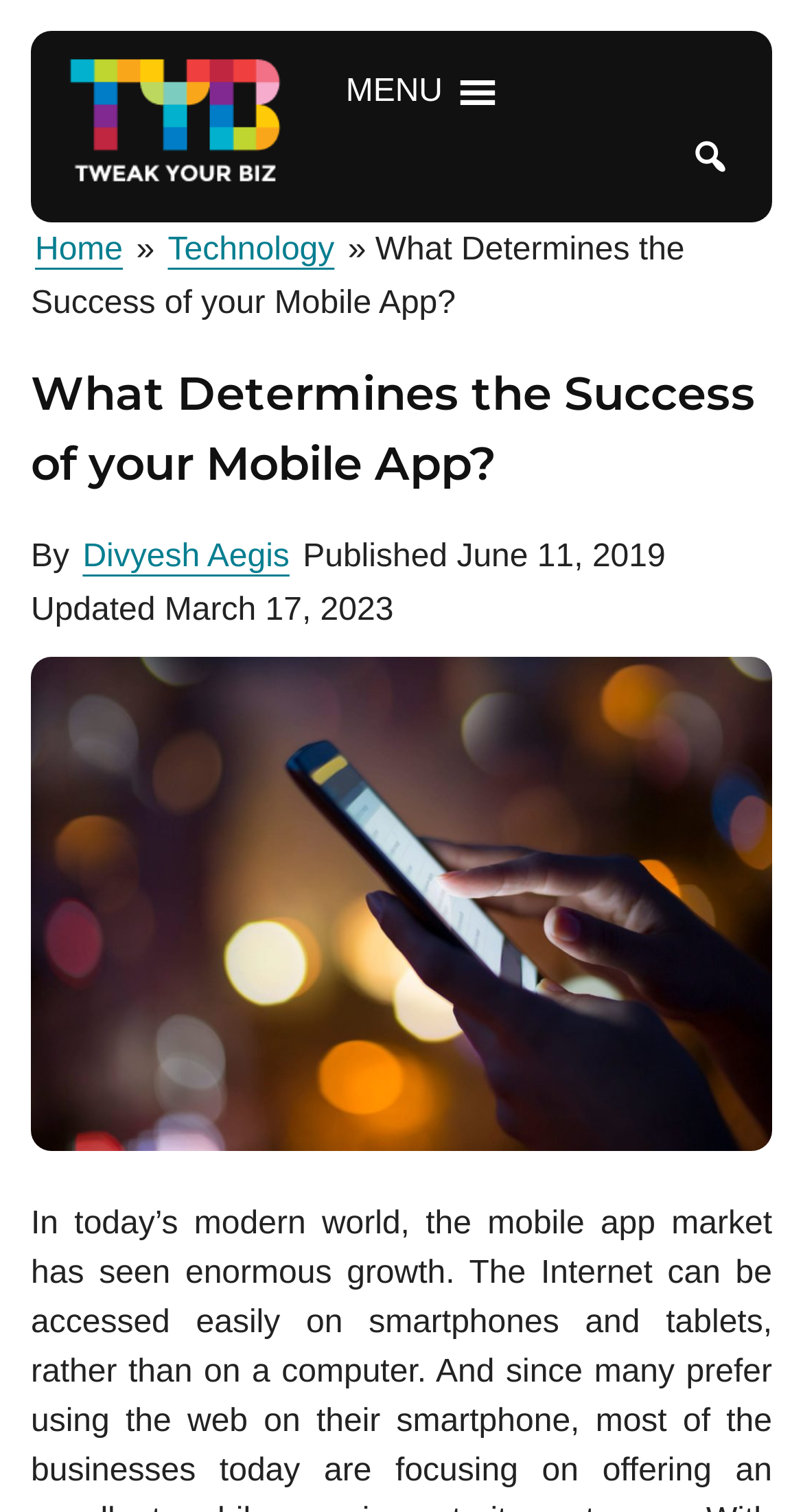Describe the webpage meticulously, covering all significant aspects.

The webpage appears to be an article or blog post about building a successful mobile app. At the top left, there is a link to "Tweak Your Biz" accompanied by an image with the same name. Below this, there is a menu button labeled "MENU" with an arrow icon. 

To the right of the menu button, there is a search bar with a "Search" button. The search bar is located near the top right corner of the page. 

On the left side of the page, there are navigation links, including "Home" and "Technology", separated by a "»" symbol. 

The main content of the page is an article titled "What Determines the Success of your Mobile App?" which spans across the majority of the page. The article has a heading, followed by the author's name, "Divyesh Aegis", and the publication and update dates. Below the heading, there is a large image related to the article's topic.